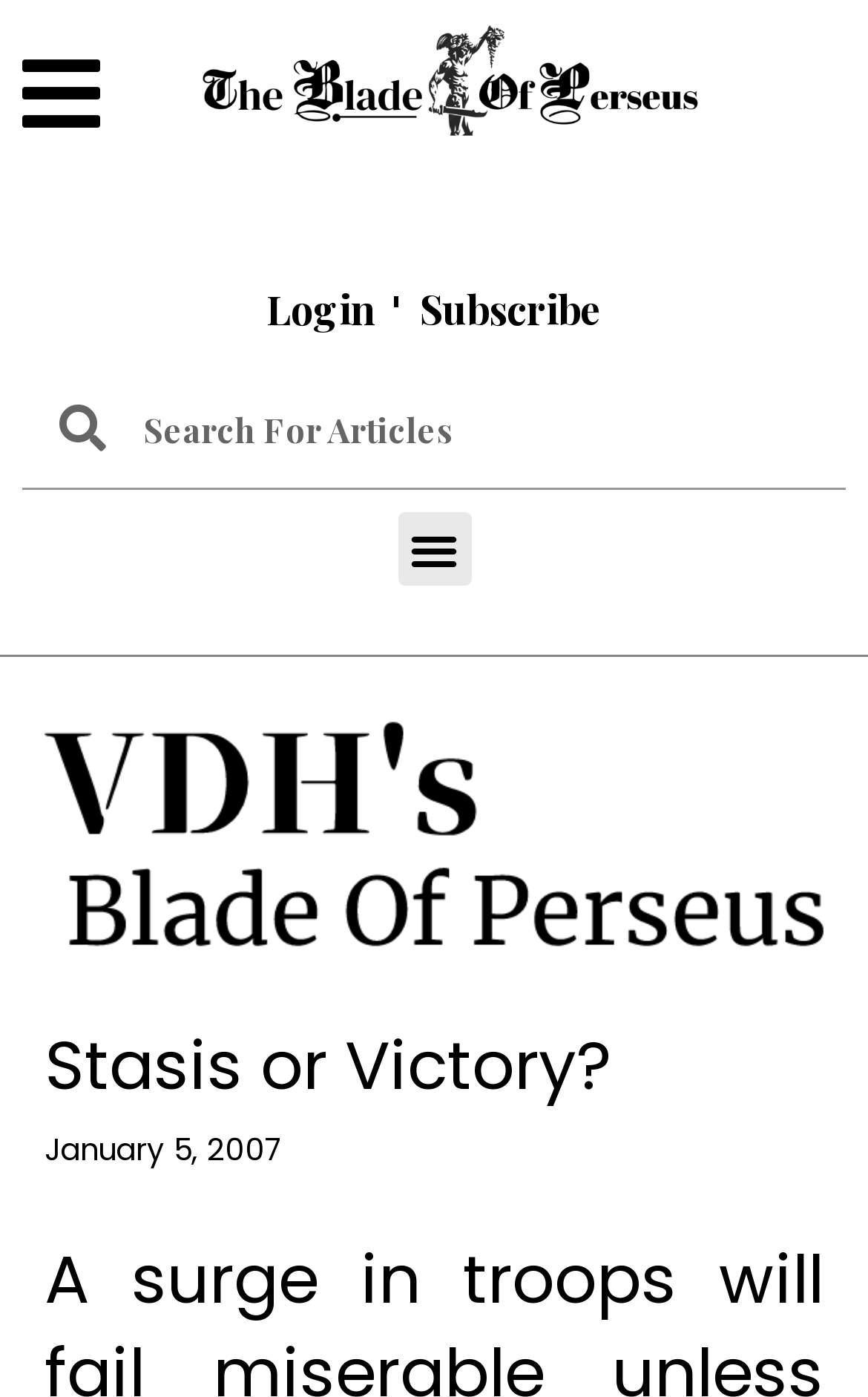Identify the bounding box of the UI element that matches this description: "Menu".

[0.458, 0.367, 0.542, 0.419]